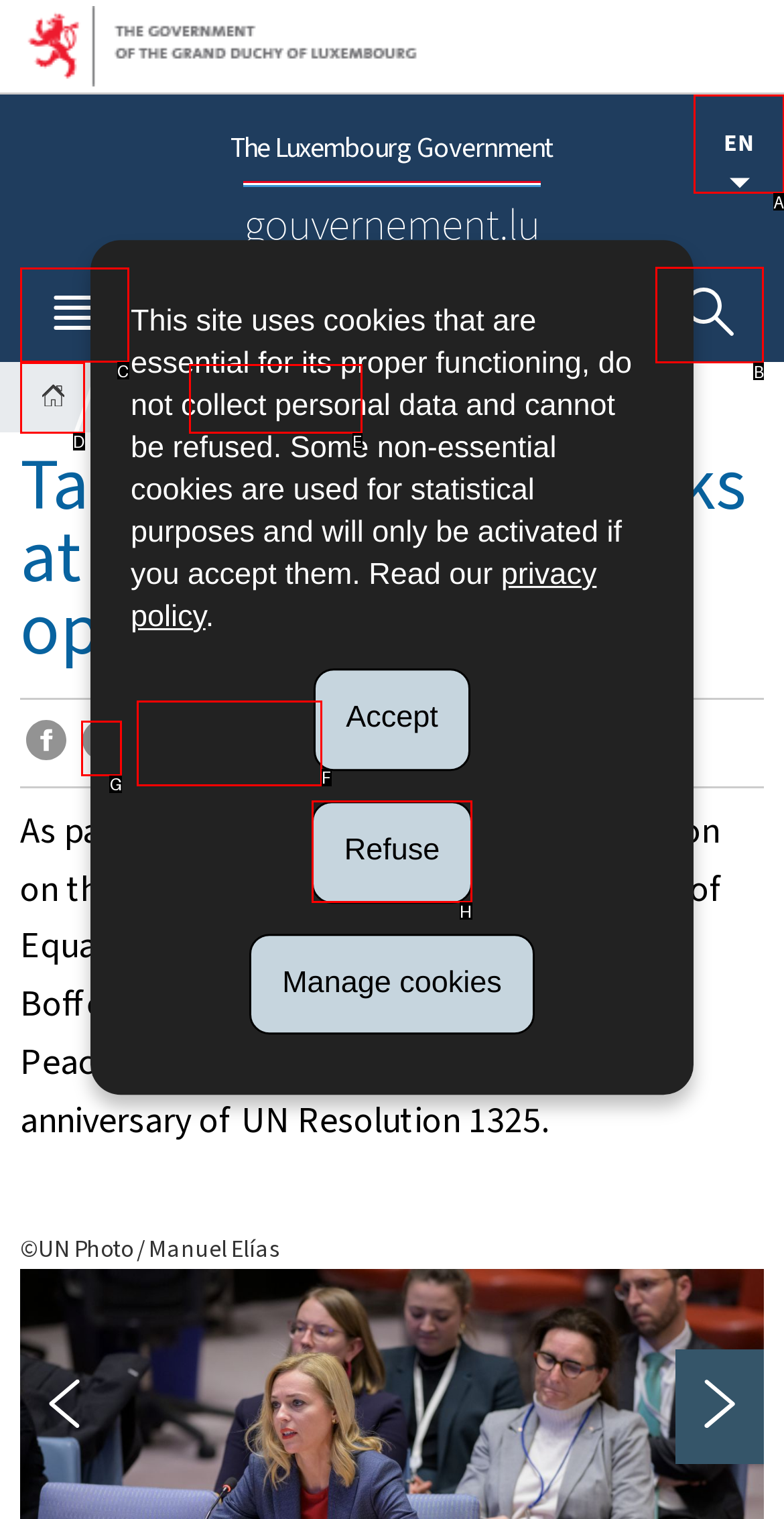From the given options, choose the one to complete the task: Search on the website
Indicate the letter of the correct option.

B